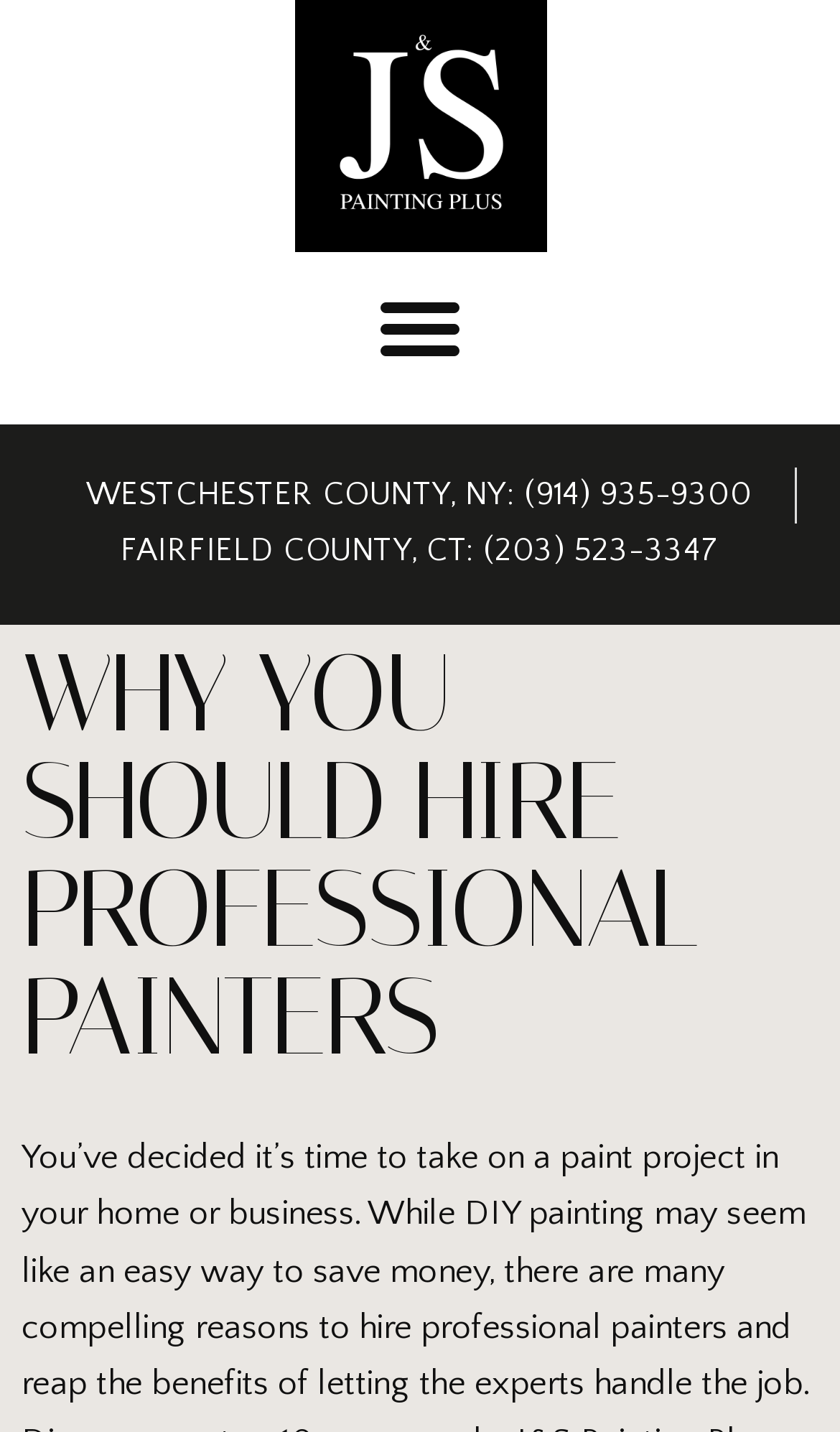Locate the bounding box for the described UI element: "FAIRFIELD COUNTY, CT: (203) 523-3347". Ensure the coordinates are four float numbers between 0 and 1, formatted as [left, top, right, bottom].

[0.144, 0.366, 0.856, 0.406]